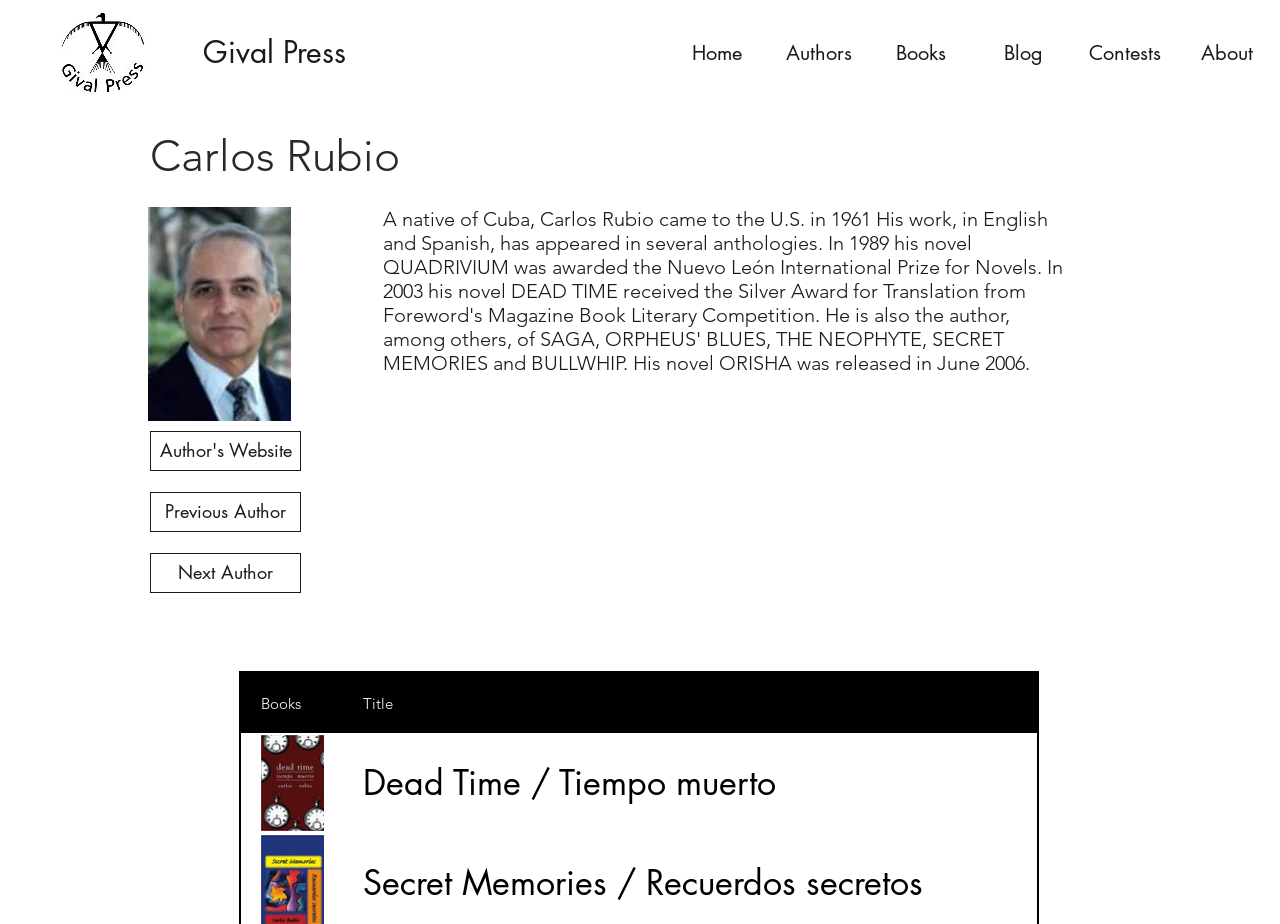Can you give a detailed response to the following question using the information from the image? What is the title of the book?

The title of the book is obtained from the gridcell element 'Dead Time / Tiempo muerto' which is located in the table below the author's information.